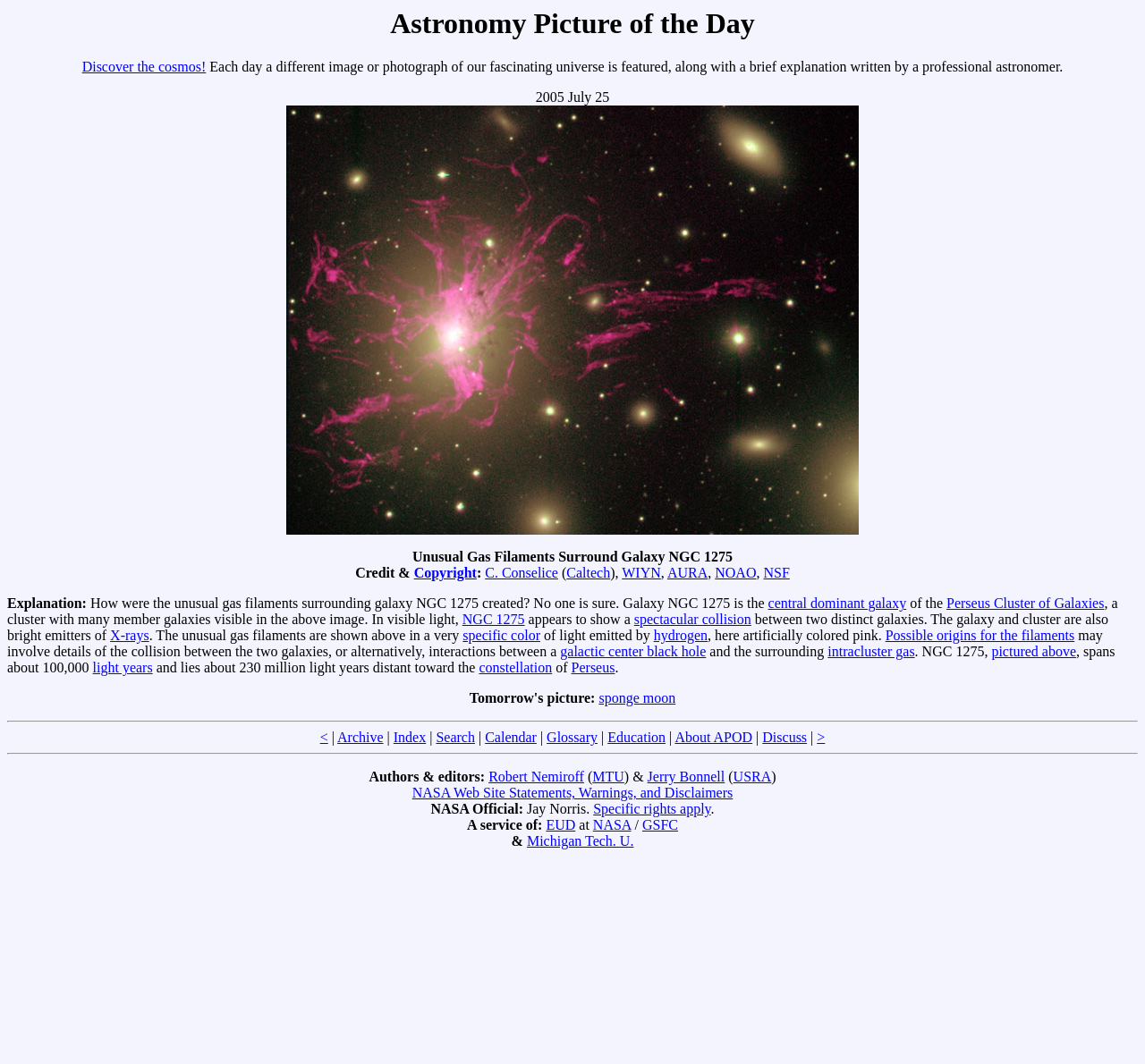What is the distance of the galaxy from us?
Could you please answer the question thoroughly and with as much detail as possible?

The answer can be found in the text description, where it is mentioned that 'NGC 1275, pictured above, spans about 100,000 light years and lies about 230 million light years distant toward the constellation of Perseus'.